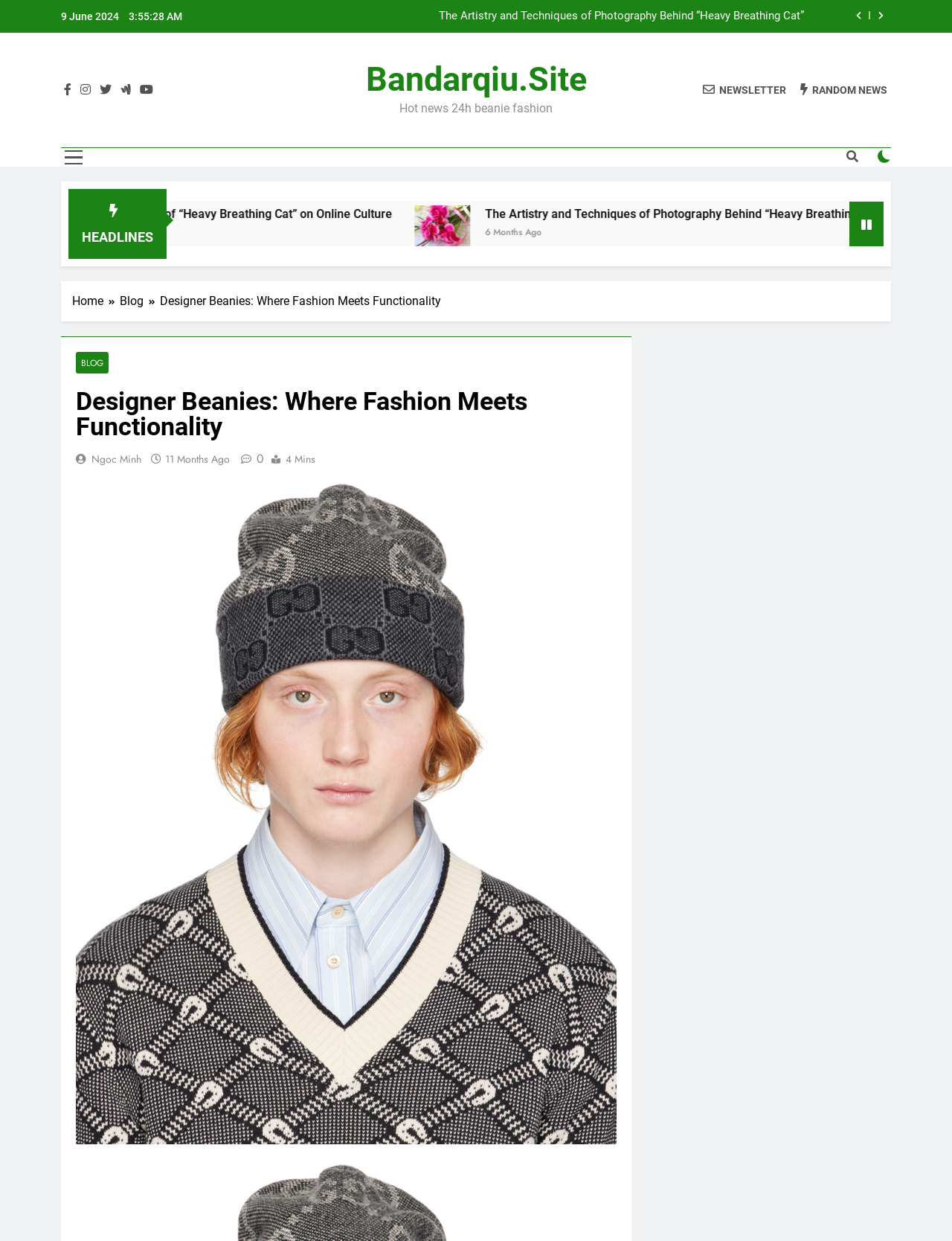With reference to the screenshot, provide a detailed response to the question below:
What is the name of the author of the article 'Designer Beanies: Where Fashion Meets Functionality'?

I found the article 'Designer Beanies: Where Fashion Meets Functionality' and noticed that the author's name is 'Ngoc Minh', which is displayed below the article title.